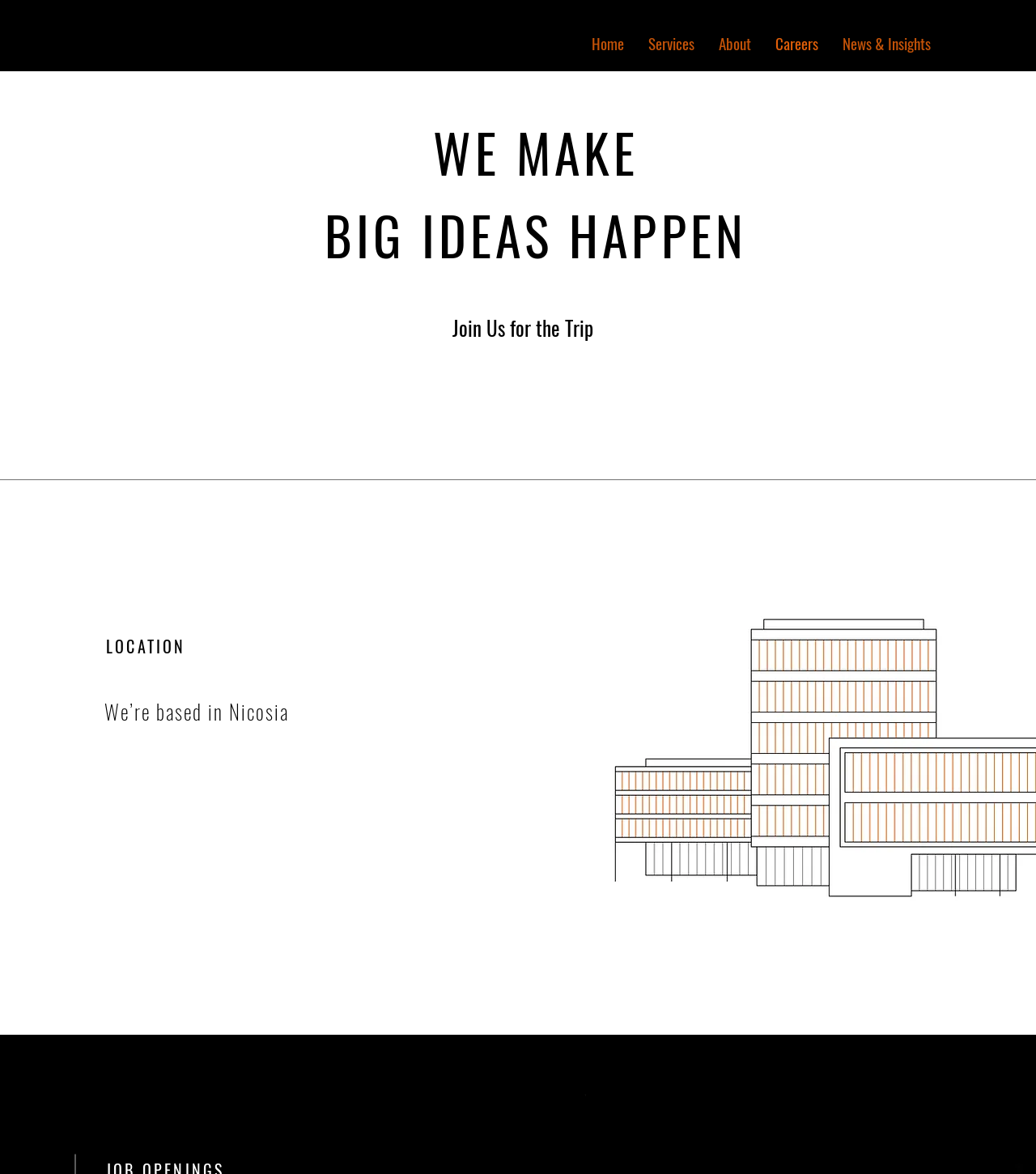Given the content of the image, can you provide a detailed answer to the question?
What is the tone of the webpage?

The heading 'WE MAKE BIG IDEAS HAPPEN' and the text 'Join Us for the Trip' suggest an inspirational and motivational tone, implying that the company is innovative and ambitious.